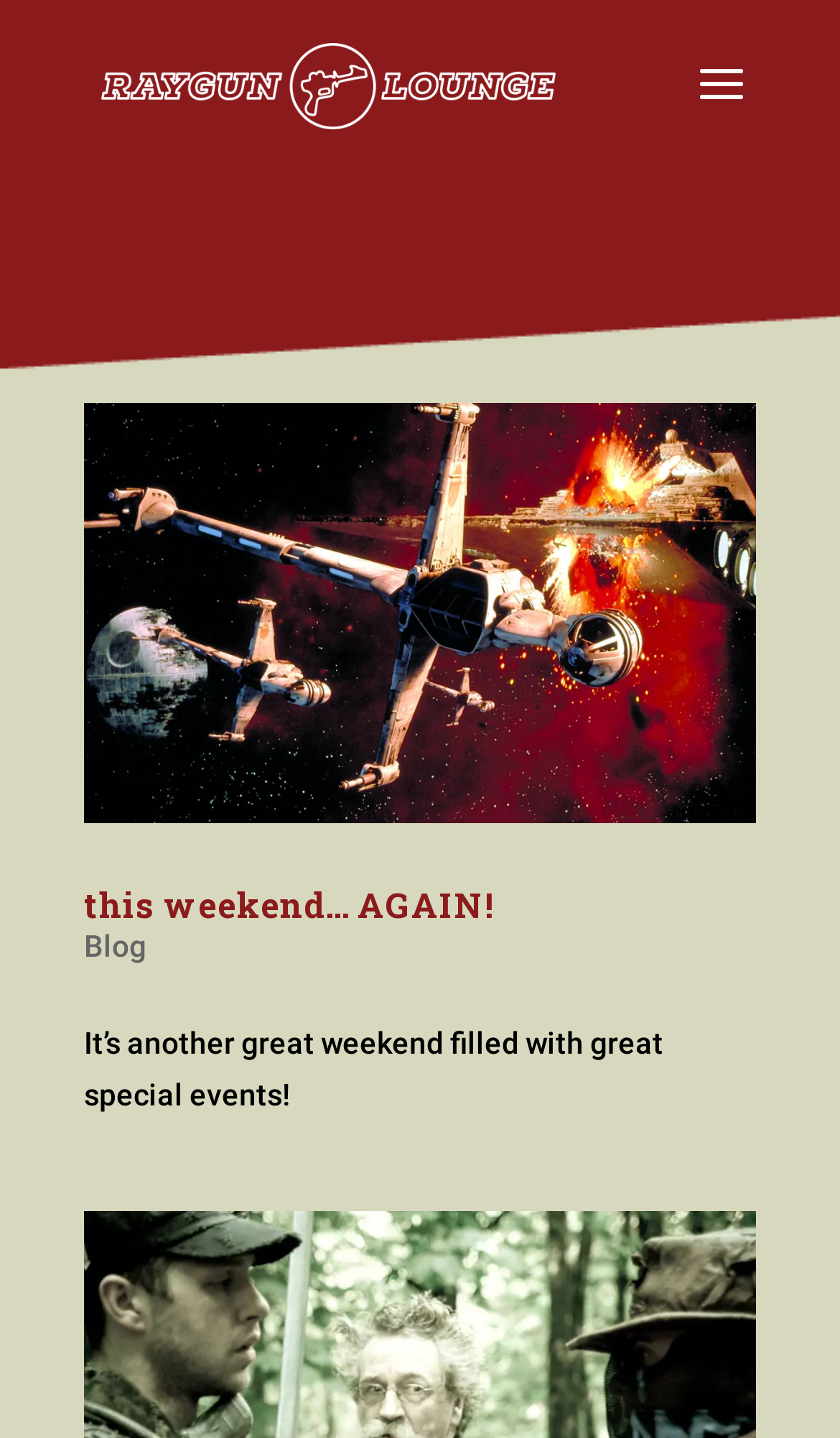Review the image closely and give a comprehensive answer to the question: What type of event is mentioned on the webpage?

The text 'It’s another great weekend filled with great special events!' suggests that the webpage is mentioning special events that are happening at the game lounge. The text 'this weekend… AGAIN!' also implies that these events are recurring.